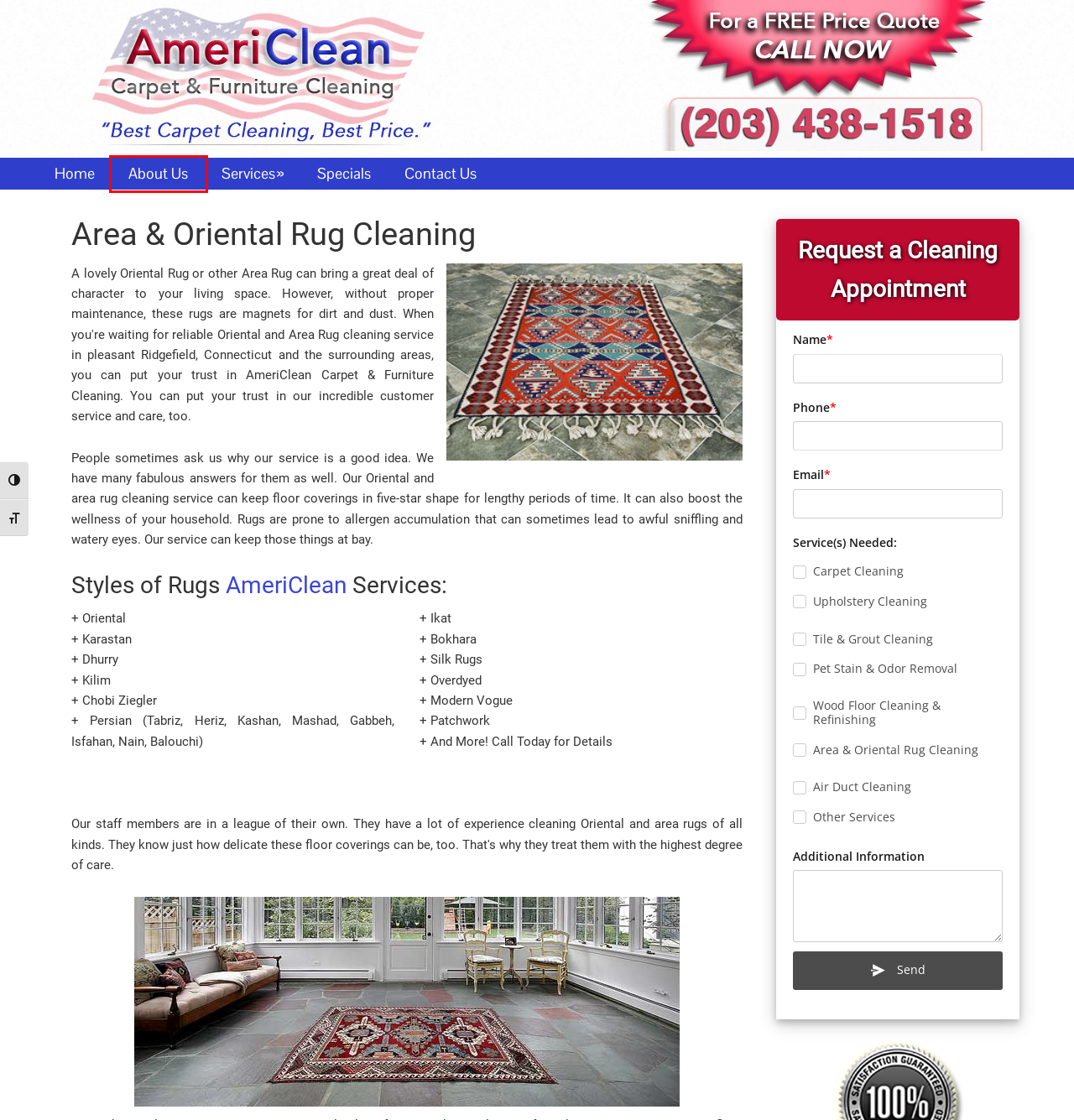Examine the screenshot of the webpage, noting the red bounding box around a UI element. Pick the webpage description that best matches the new page after the element in the red bounding box is clicked. Here are the candidates:
A. Air Duct Cleaning Ridgefield, CT | AmeriClean 203-438-1518
B. Cleaning Services Ridgefield, CT | AmeriClean 203-438-1518
C. Wood Floor Cleaning Ridgefield, CT | AmeriClean 203-438-1518
D. Specials
E. About Us
F. Upholstery Cleaning Ridgefield, CT | AmeriClean 203-438-1518
G. Carpet Cleaner Ridgefield, CT | AmeriClean 203-438-1518
H. Carpet Cleaning Ridgefield, CT | Americlean  (203) 438-1518

E